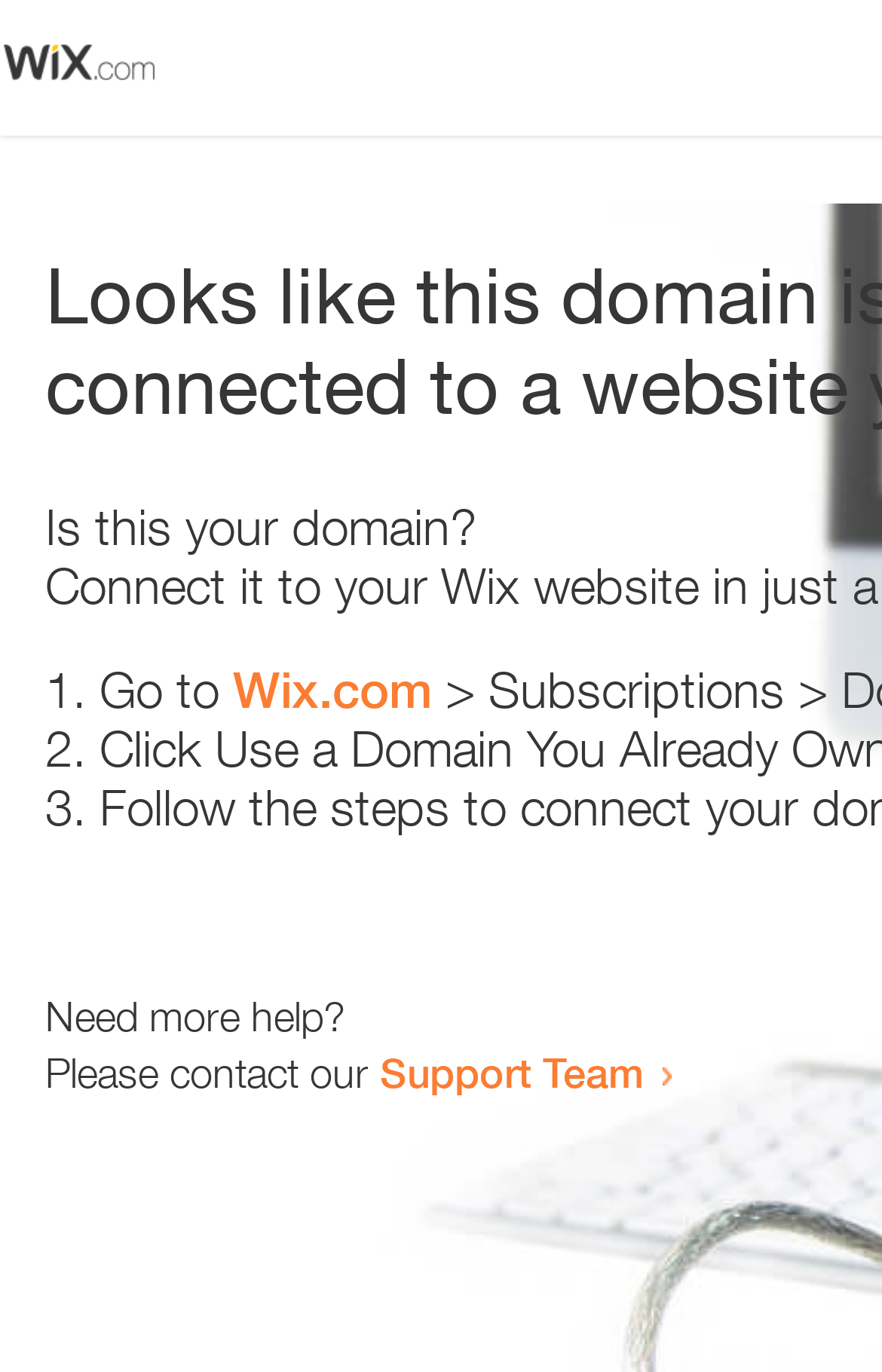What is the format of the list on the webpage?
Analyze the image and deliver a detailed answer to the question.

The webpage contains a list with numbered markers ('1.', '2.', '3.'), indicating that the format of the list is a numbered list.